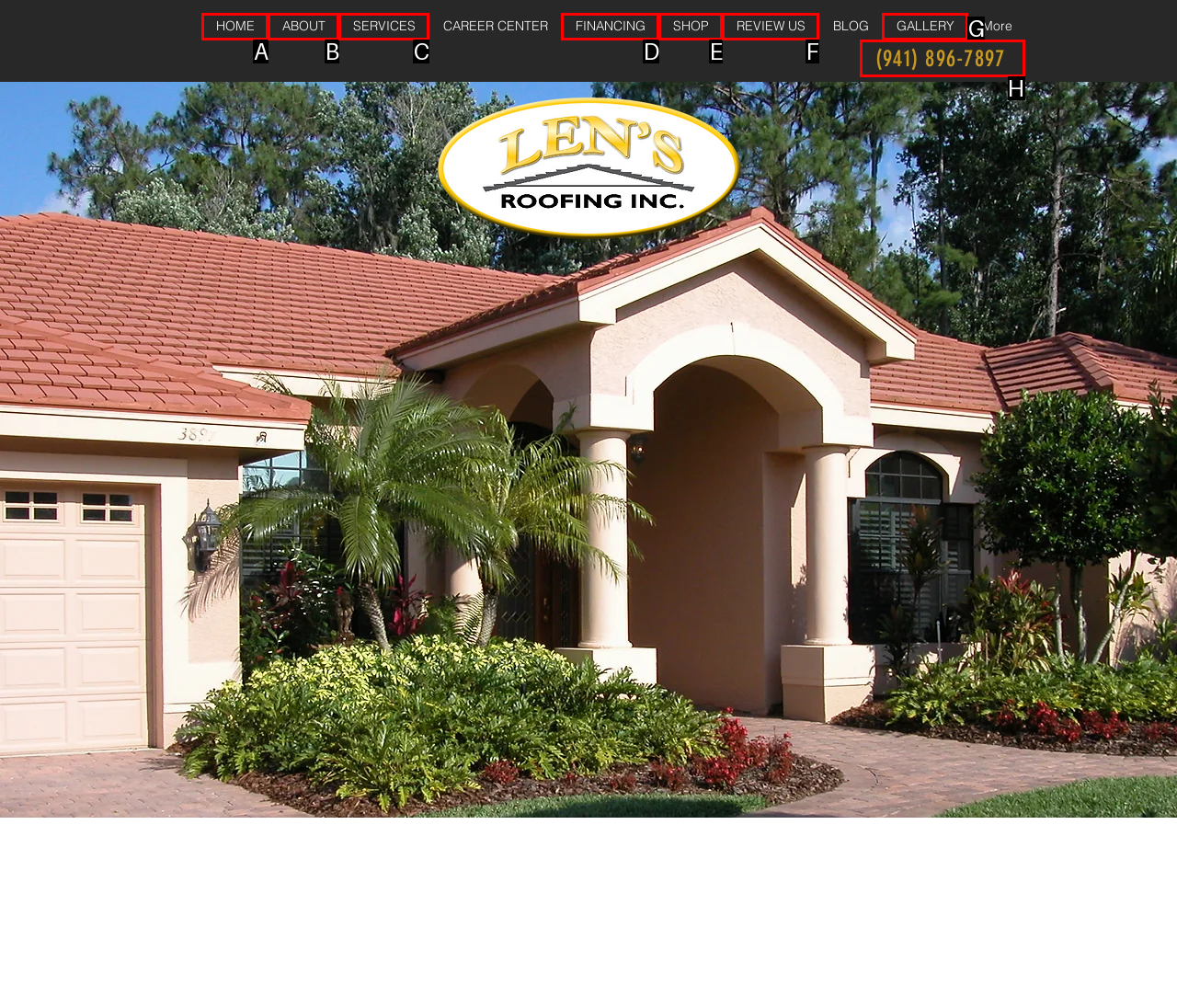From the given choices, determine which HTML element matches the description: (941) 896-7897. Reply with the appropriate letter.

H